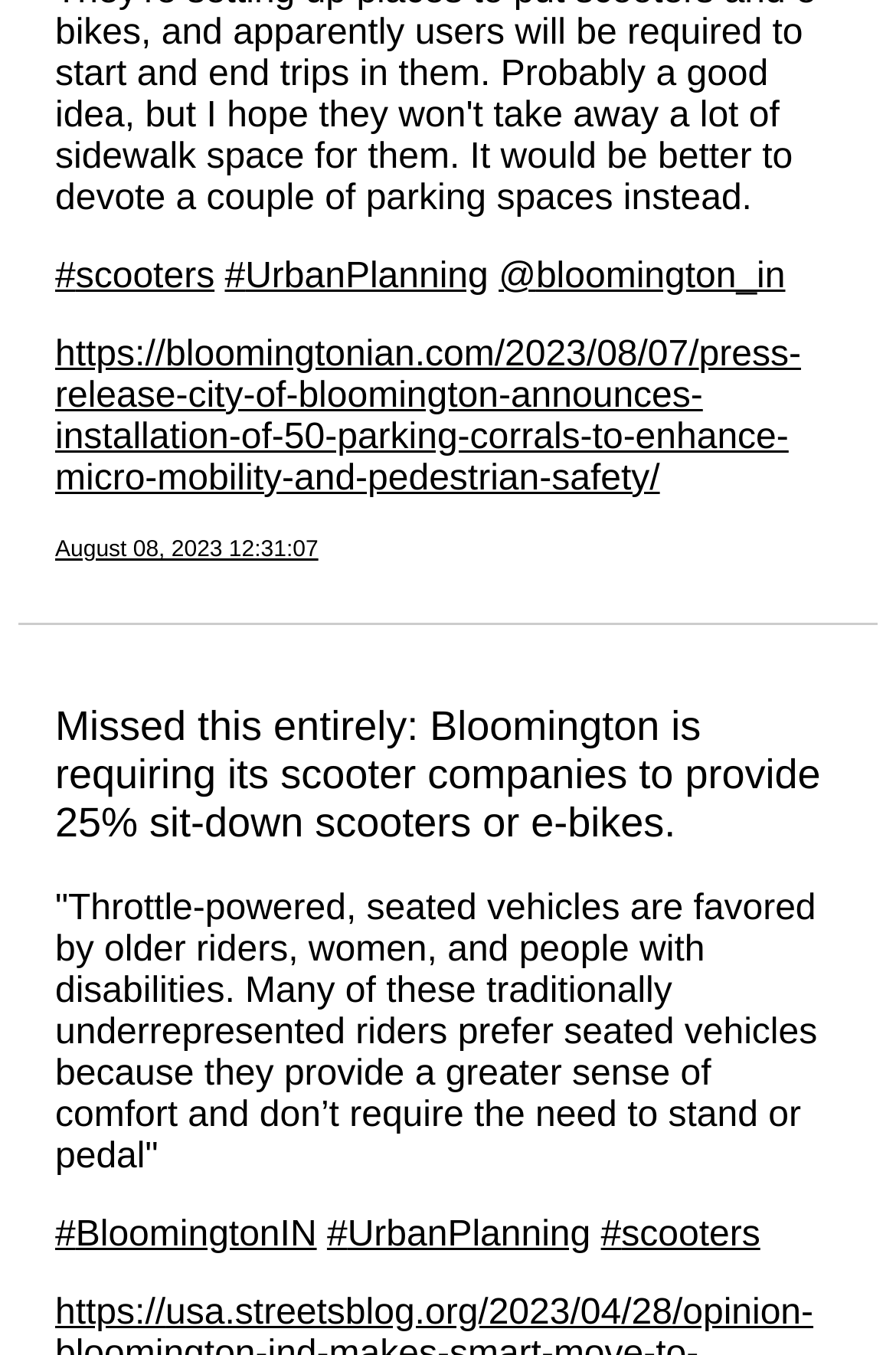Please locate the bounding box coordinates of the region I need to click to follow this instruction: "Go to the BloomingtonIN page".

[0.062, 0.897, 0.353, 0.926]